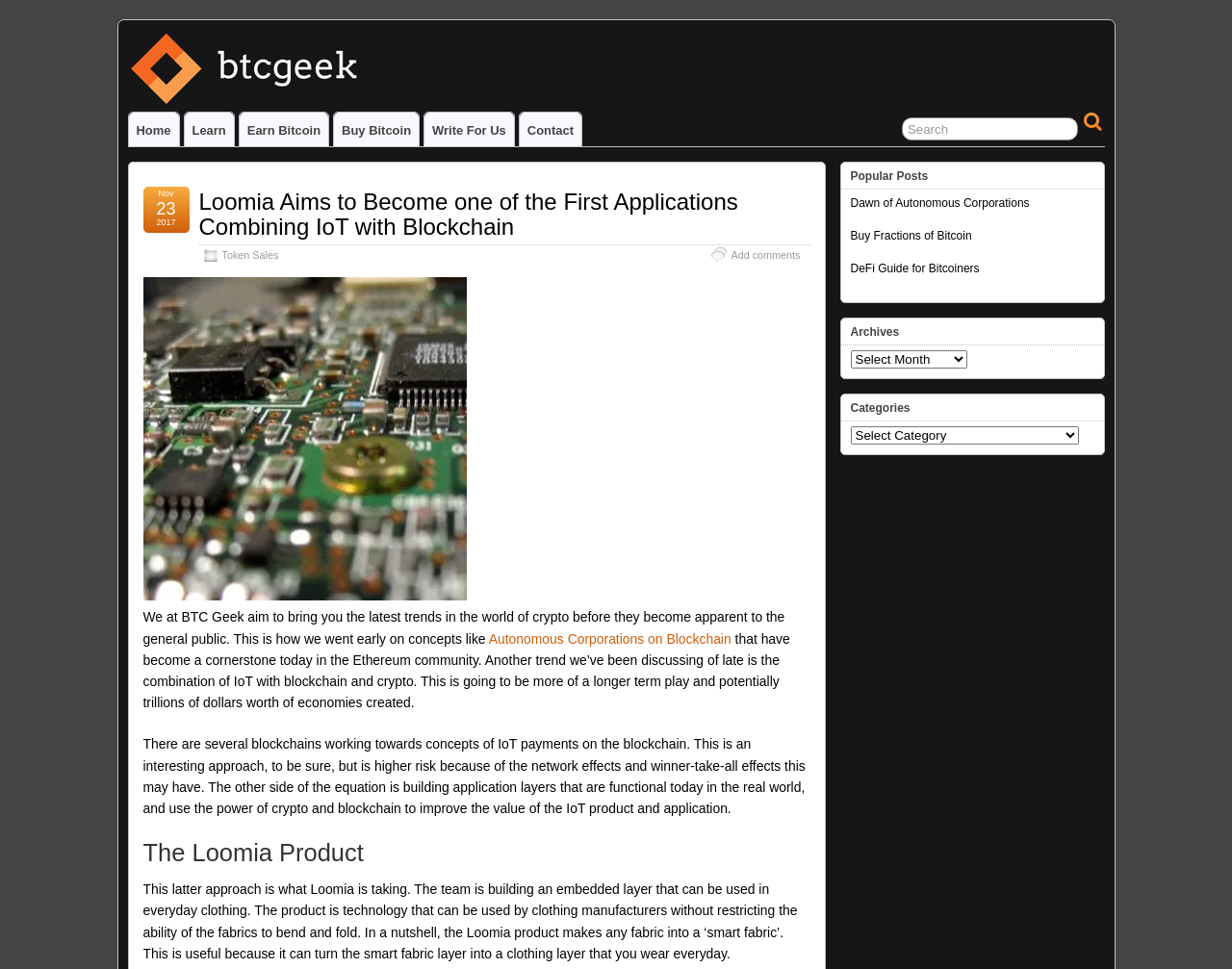Please determine the heading text of this webpage.

Loomia Aims to Become one of the First Applications Combining IoT with Blockchain